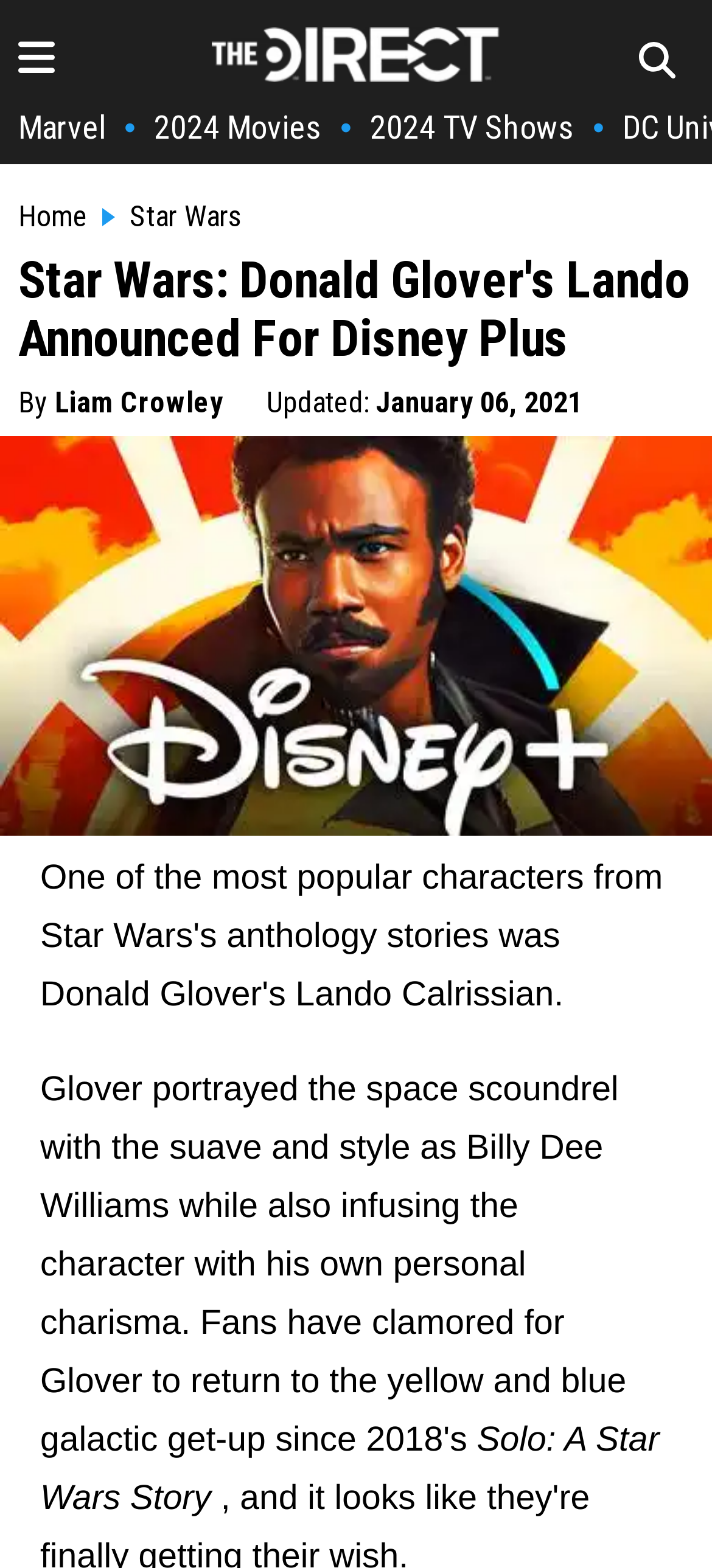Identify the bounding box of the UI component described as: "aria-label="The Direct Homepage"".

[0.297, 0.037, 0.703, 0.057]